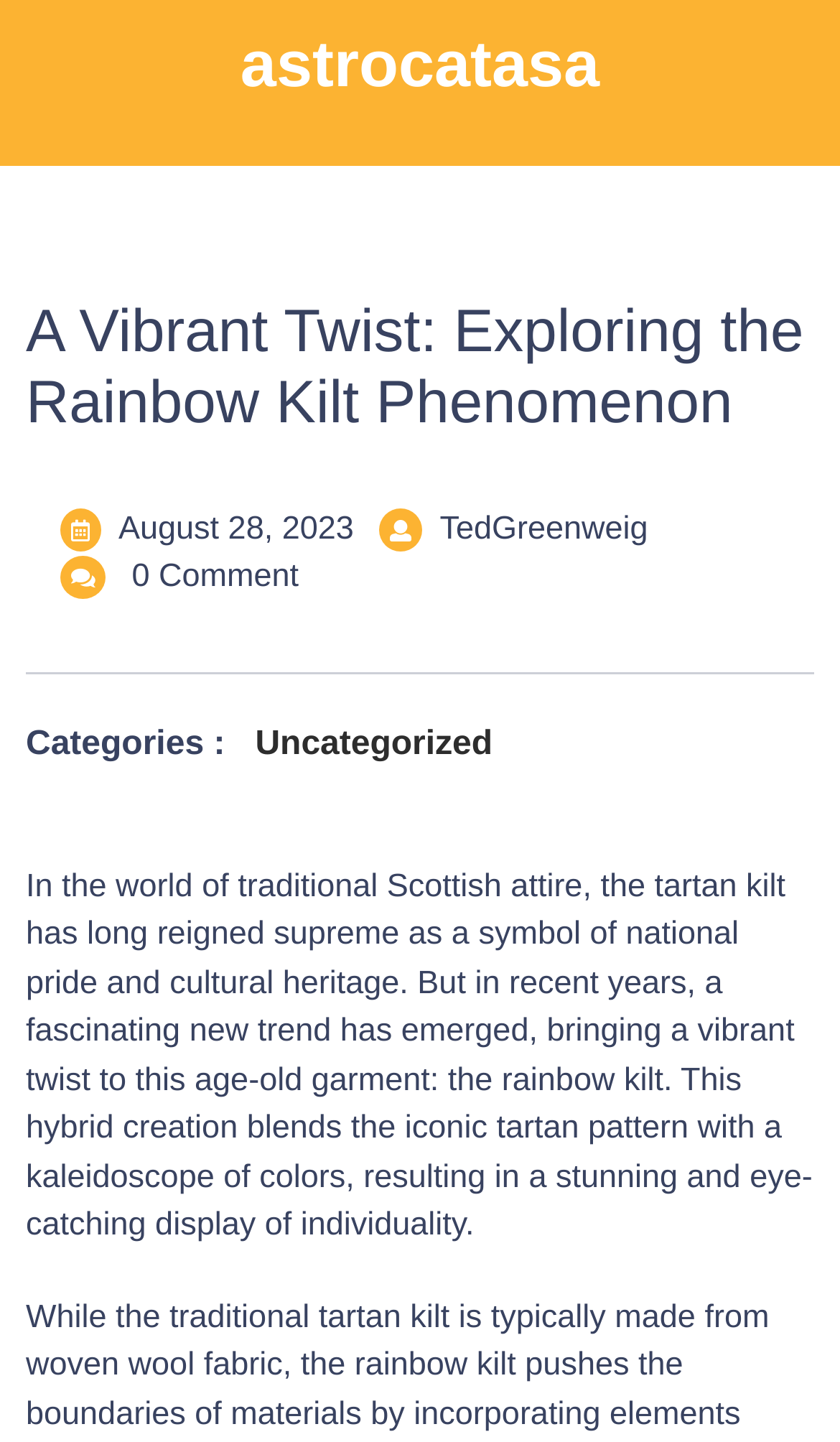Can you determine the main header of this webpage?

A Vibrant Twist: Exploring the Rainbow Kilt Phenomenon